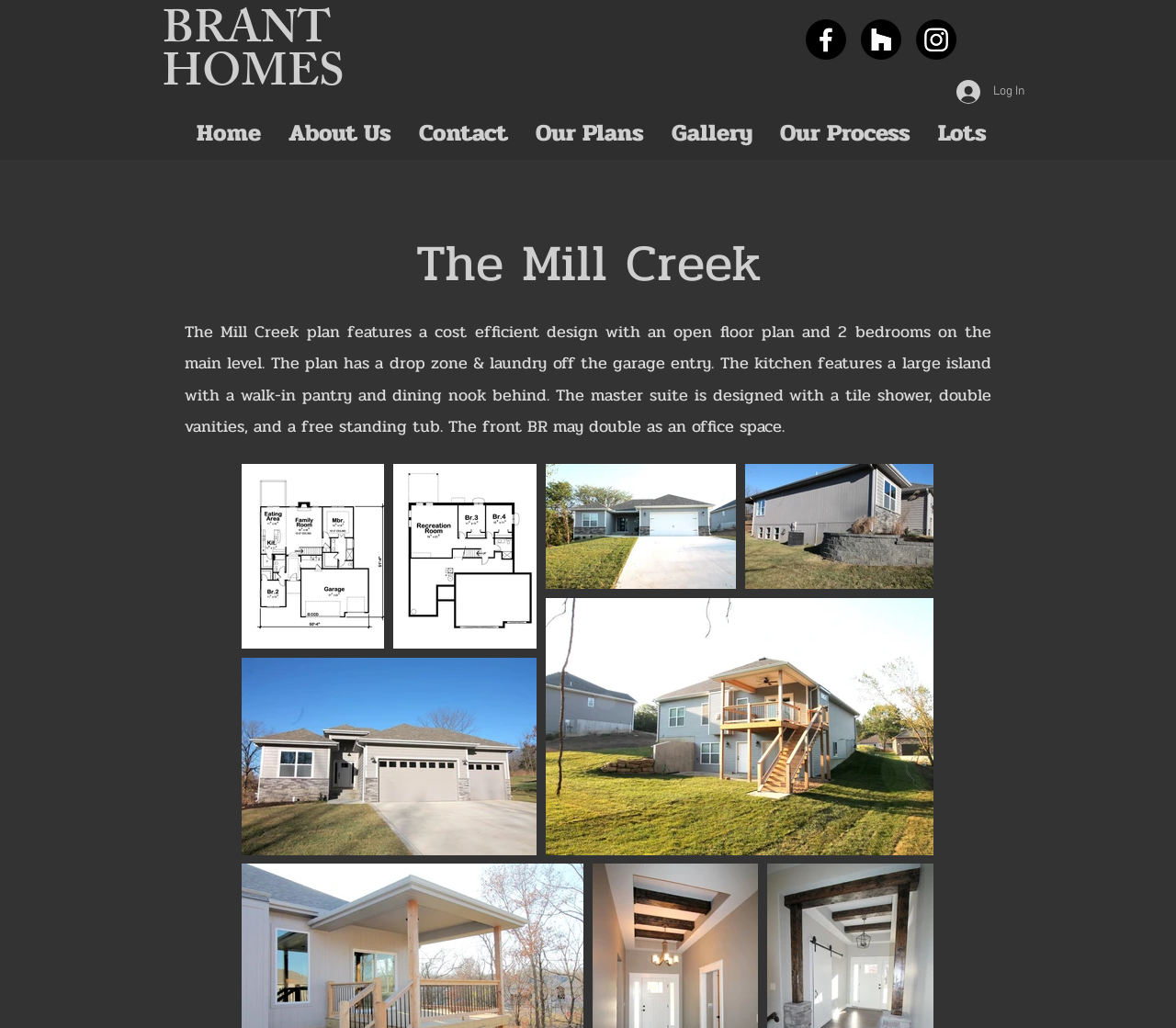Give a full account of the webpage's elements and their arrangement.

The webpage is about The Mill Creek, a residential plan. At the top, there is a heading "BRANT HOMES" followed by a social bar with links to Facebook, Houzz, and Instagram, each accompanied by an image. To the right of the social bar, there is a "Log In" button with an image.

Below the social bar, there is a navigation menu with links to various sections of the website, including "Home", "About Us", "Contact", "Our Plans", "Gallery", "Our Process", and "Lots". 

The main content of the page is a description of The Mill Creek plan, which features a cost-efficient design with an open floor plan and 2 bedrooms on the main level. The text describes the plan's features, including a drop zone, laundry, kitchen, and master suite. 

There are several buttons scattered throughout the main content, but their purposes are not clear. The page also has a heading "The Mill Creek" at the top of the main content section.